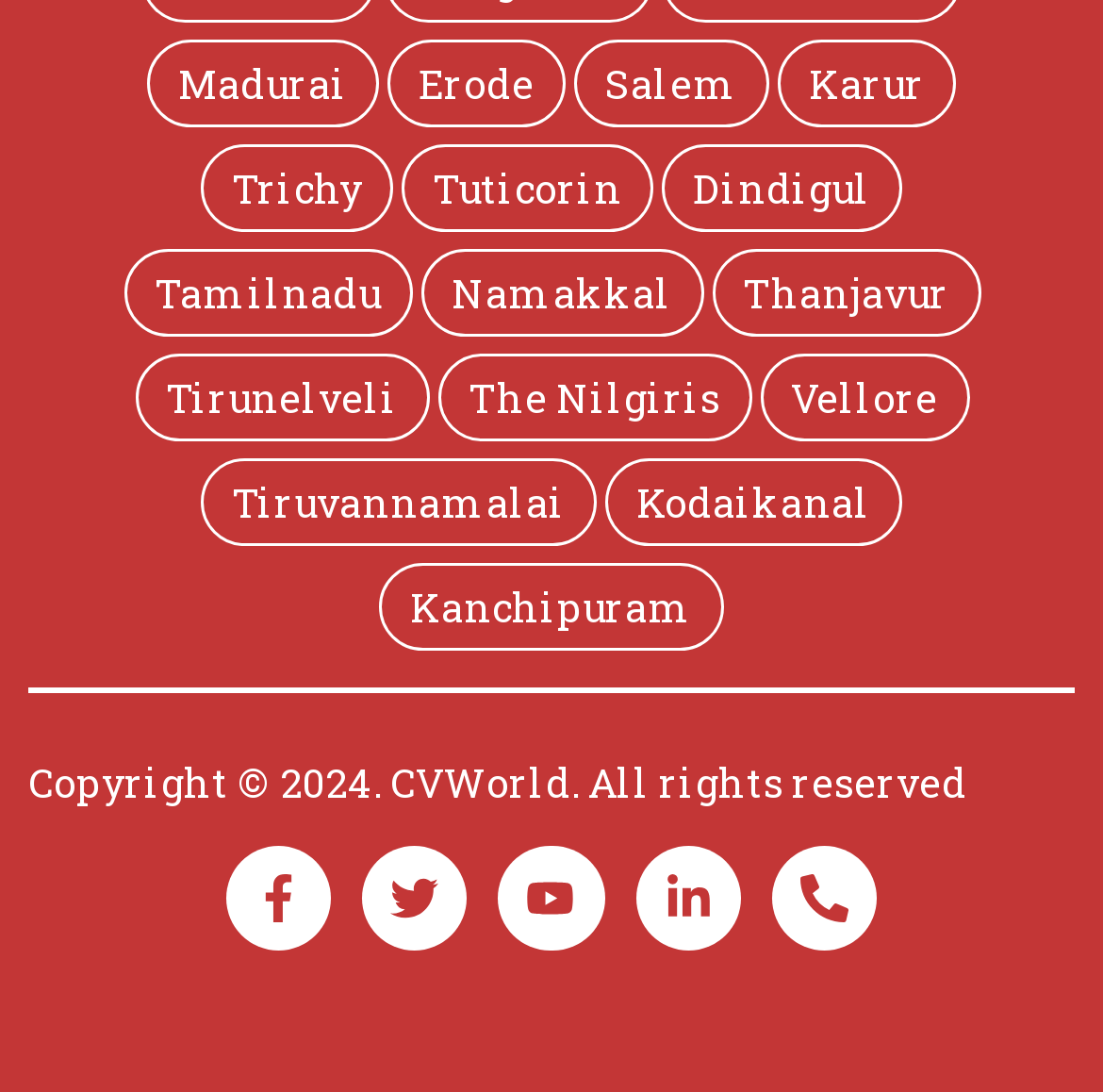Find the bounding box coordinates of the element's region that should be clicked in order to follow the given instruction: "Visit Tamilnadu". The coordinates should consist of four float numbers between 0 and 1, i.e., [left, top, right, bottom].

[0.14, 0.237, 0.345, 0.297]